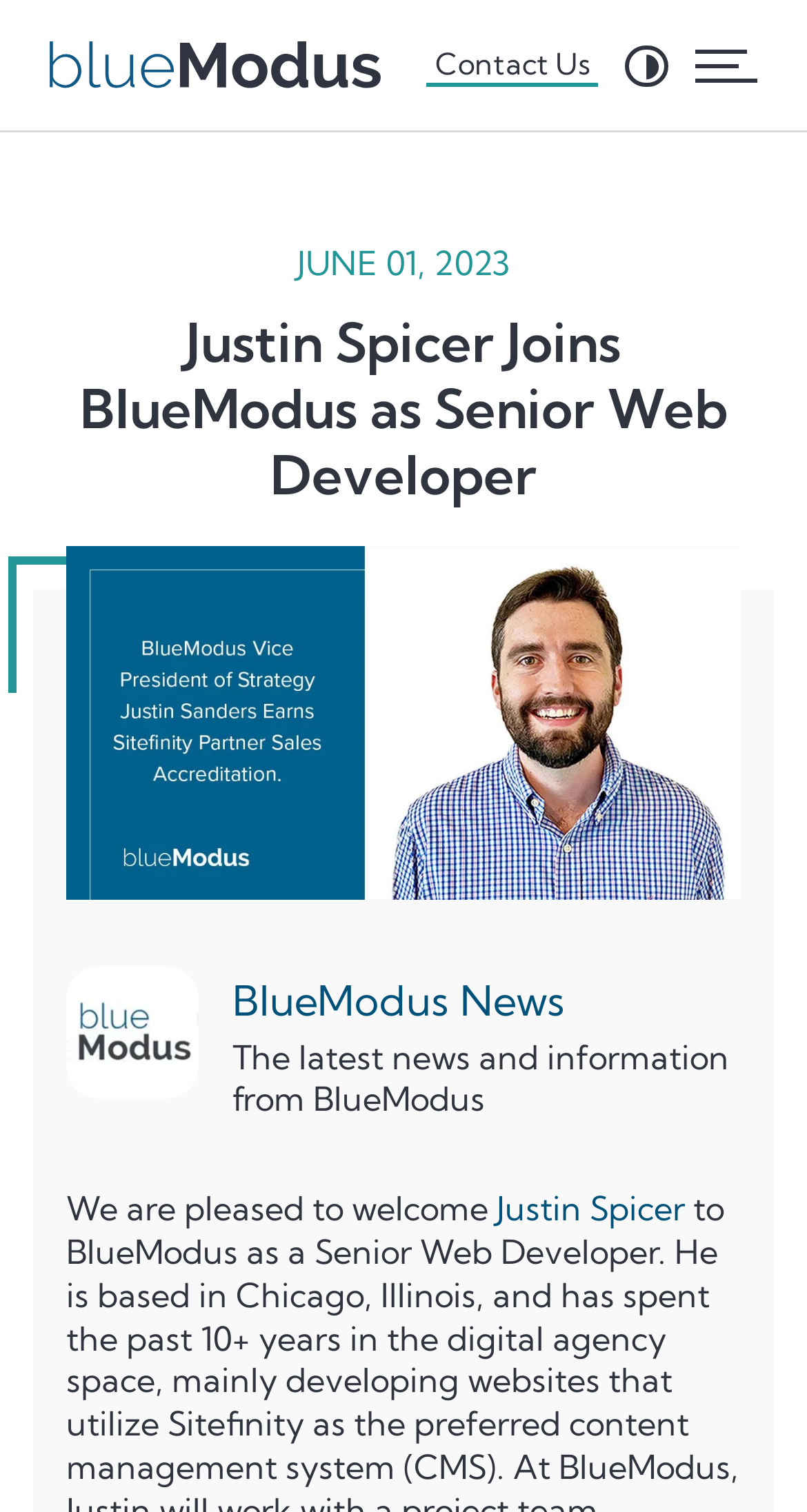Locate the UI element described as follows: "Justin Spicer". Return the bounding box coordinates as four float numbers between 0 and 1 in the order [left, top, right, bottom].

[0.615, 0.786, 0.849, 0.813]